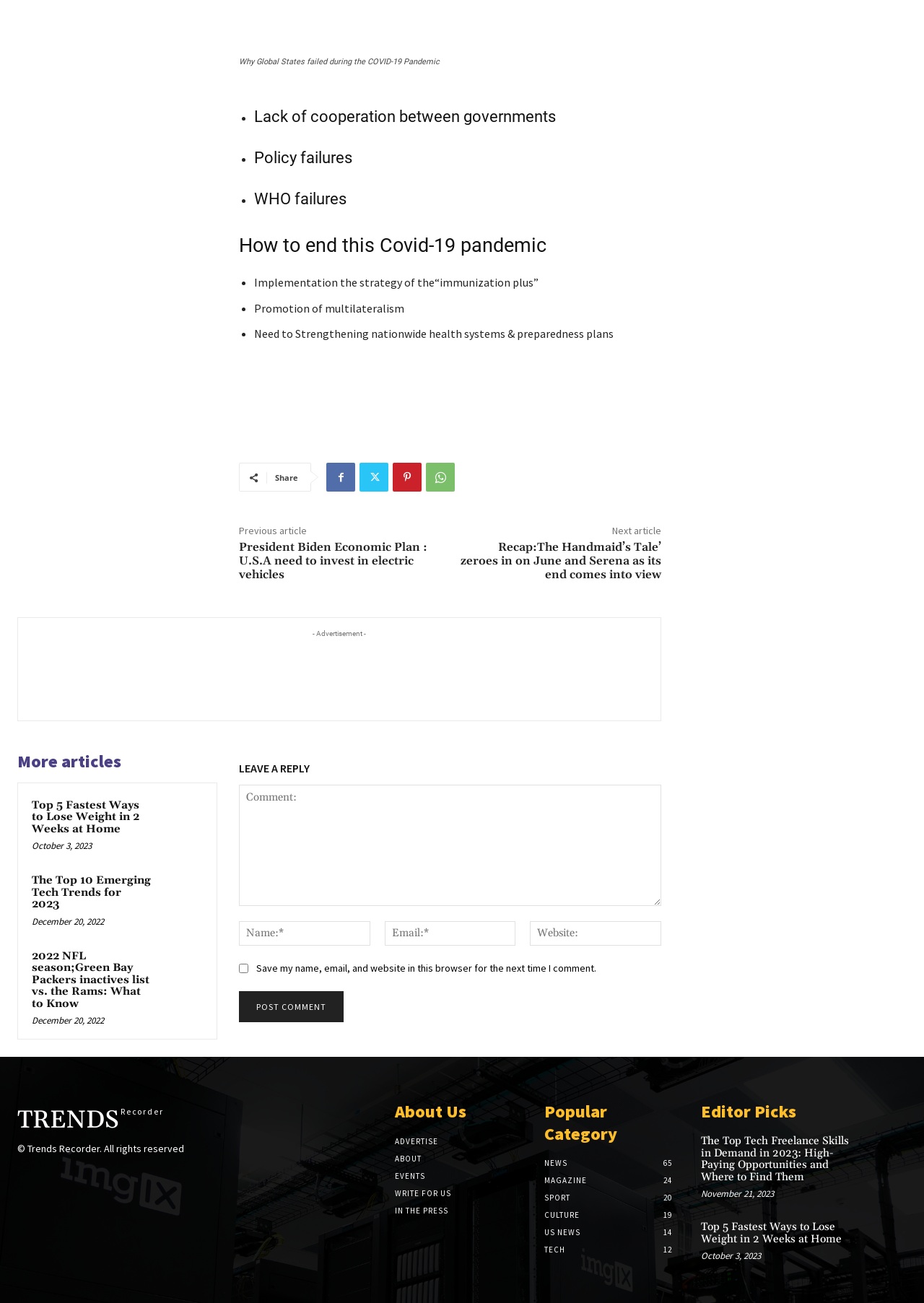Can you show the bounding box coordinates of the region to click on to complete the task described in the instruction: "Click the 'Post Comment' button"?

[0.259, 0.761, 0.372, 0.785]